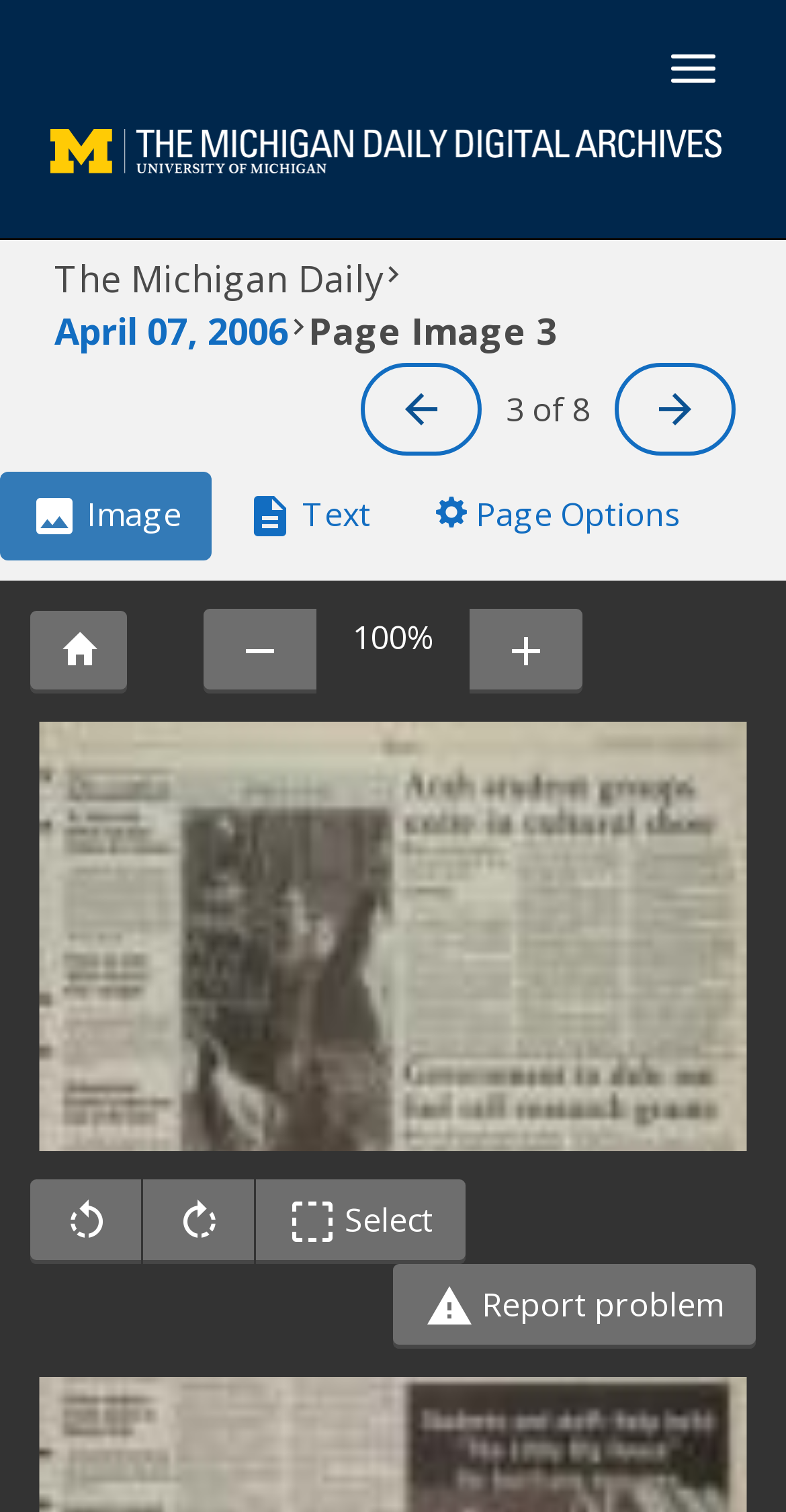Identify the bounding box of the UI element described as follows: "How To Apply". Provide the coordinates as four float numbers in the range of 0 to 1 [left, top, right, bottom].

None